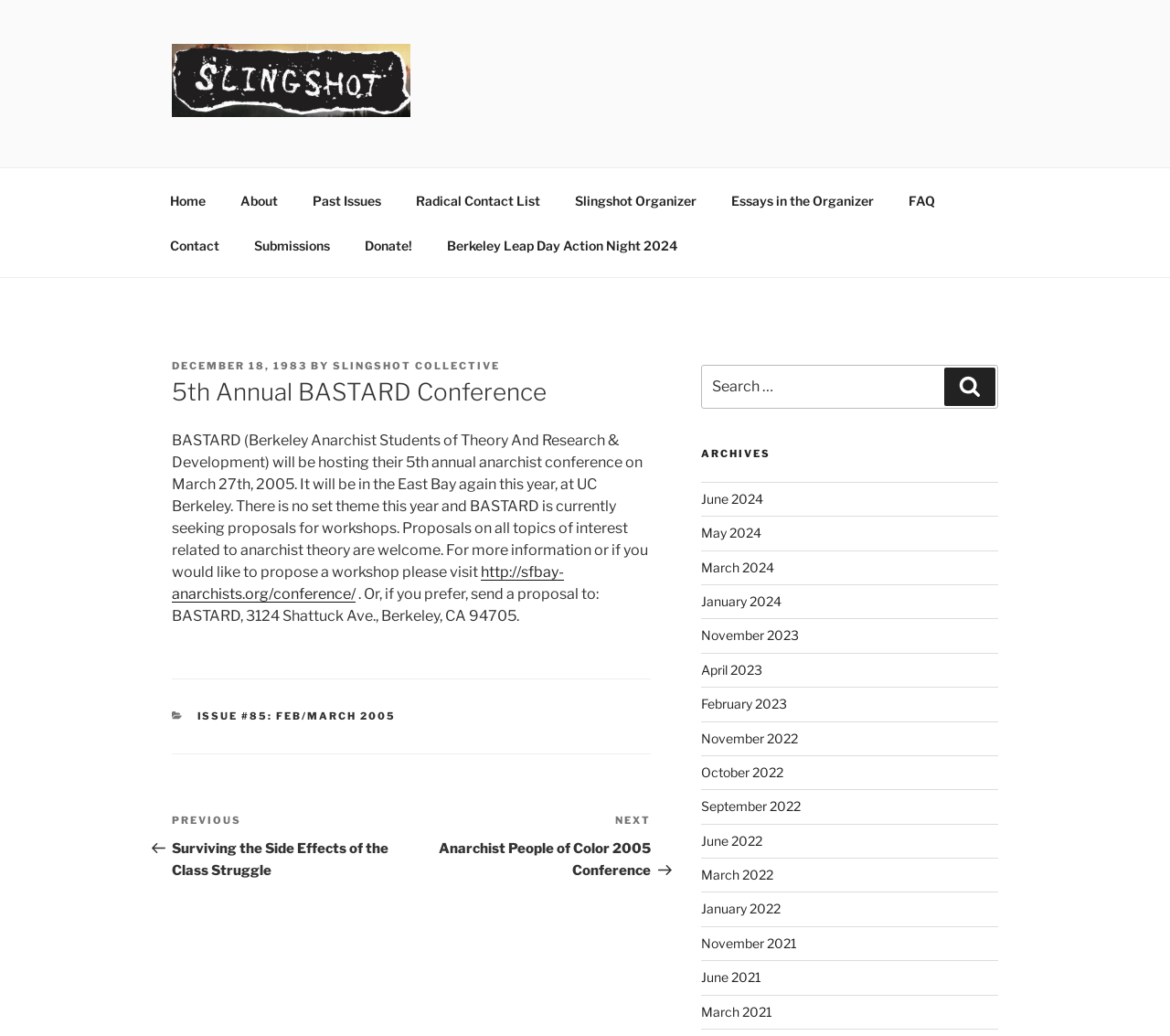Locate the bounding box coordinates of the clickable region to complete the following instruction: "Click on the 'Next Post' link."

[0.352, 0.784, 0.556, 0.848]